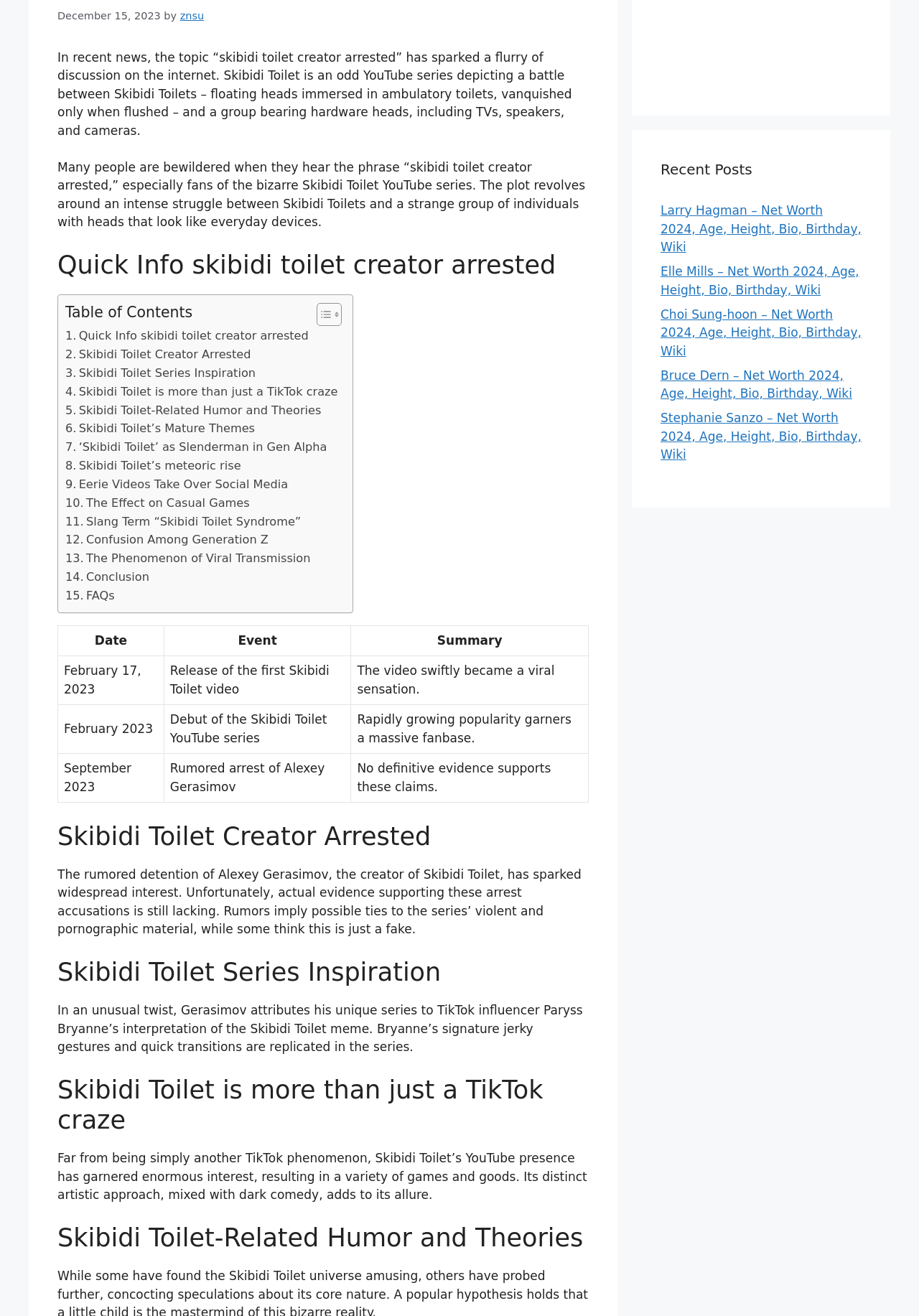Find the bounding box coordinates for the HTML element described in this sentence: "The Effect on Casual Games". Provide the coordinates as four float numbers between 0 and 1, in the format [left, top, right, bottom].

[0.071, 0.375, 0.272, 0.389]